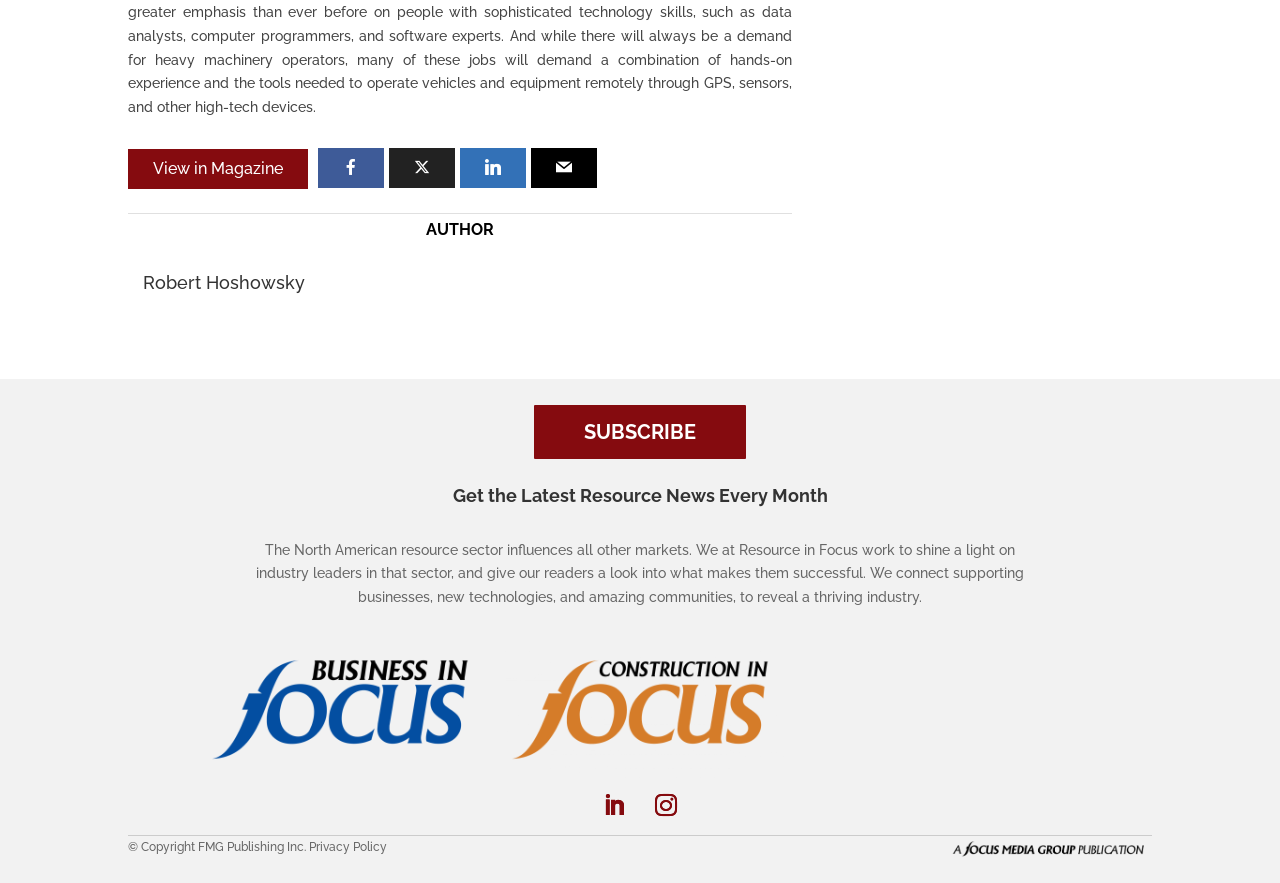Identify the bounding box coordinates of the element that should be clicked to fulfill this task: "View image". The coordinates should be provided as four float numbers between 0 and 1, i.e., [left, top, right, bottom].

[0.148, 0.72, 0.383, 0.886]